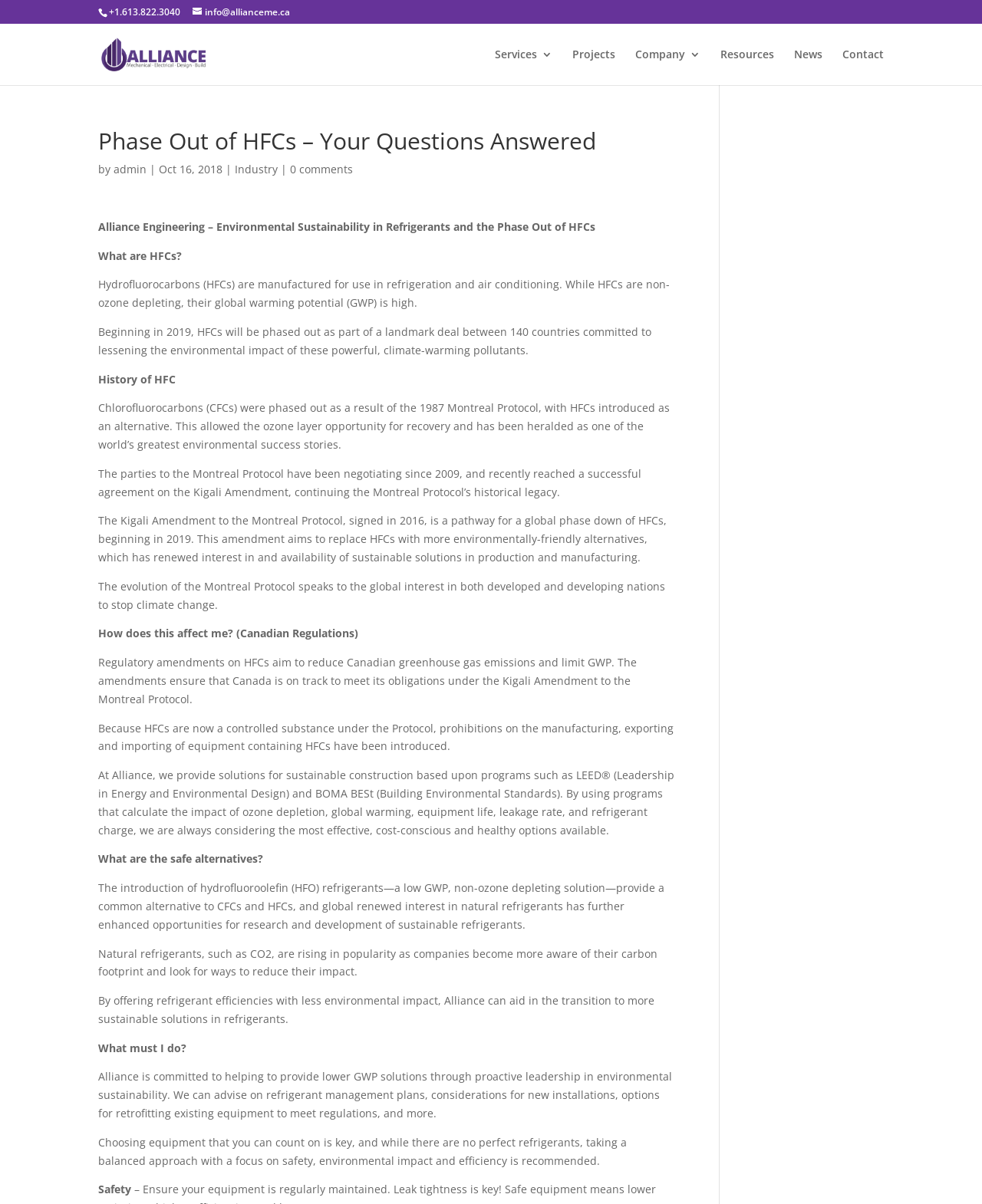Respond with a single word or phrase to the following question: What is the goal of the Kigali Amendment?

Replace HFCs with environmentally-friendly alternatives